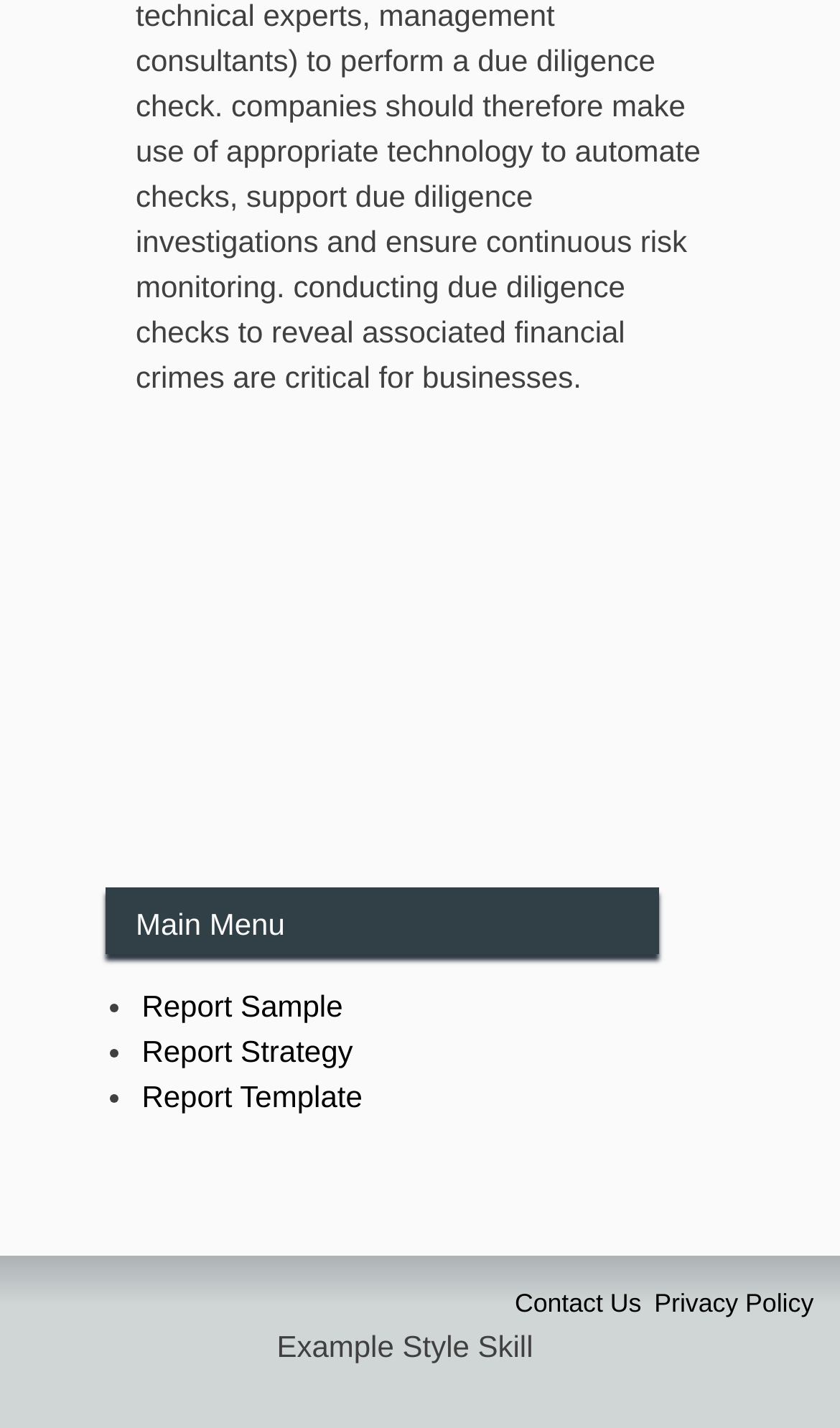What is the first item in the main menu?
Based on the image, answer the question with a single word or brief phrase.

Report Sample